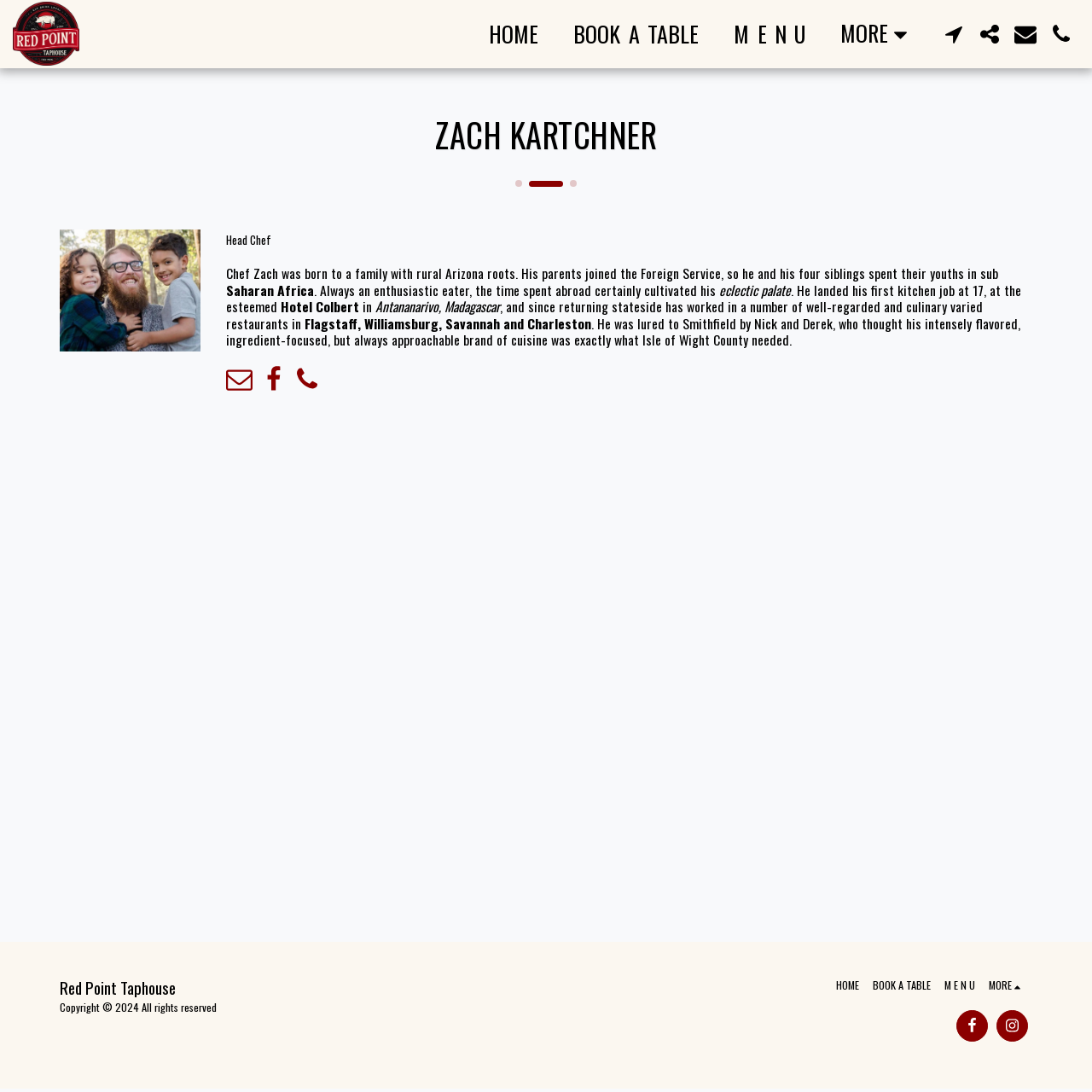Determine the bounding box coordinates of the clickable region to execute the instruction: "Learn about the head chef". The coordinates should be four float numbers between 0 and 1, denoted as [left, top, right, bottom].

[0.055, 0.105, 0.945, 0.142]